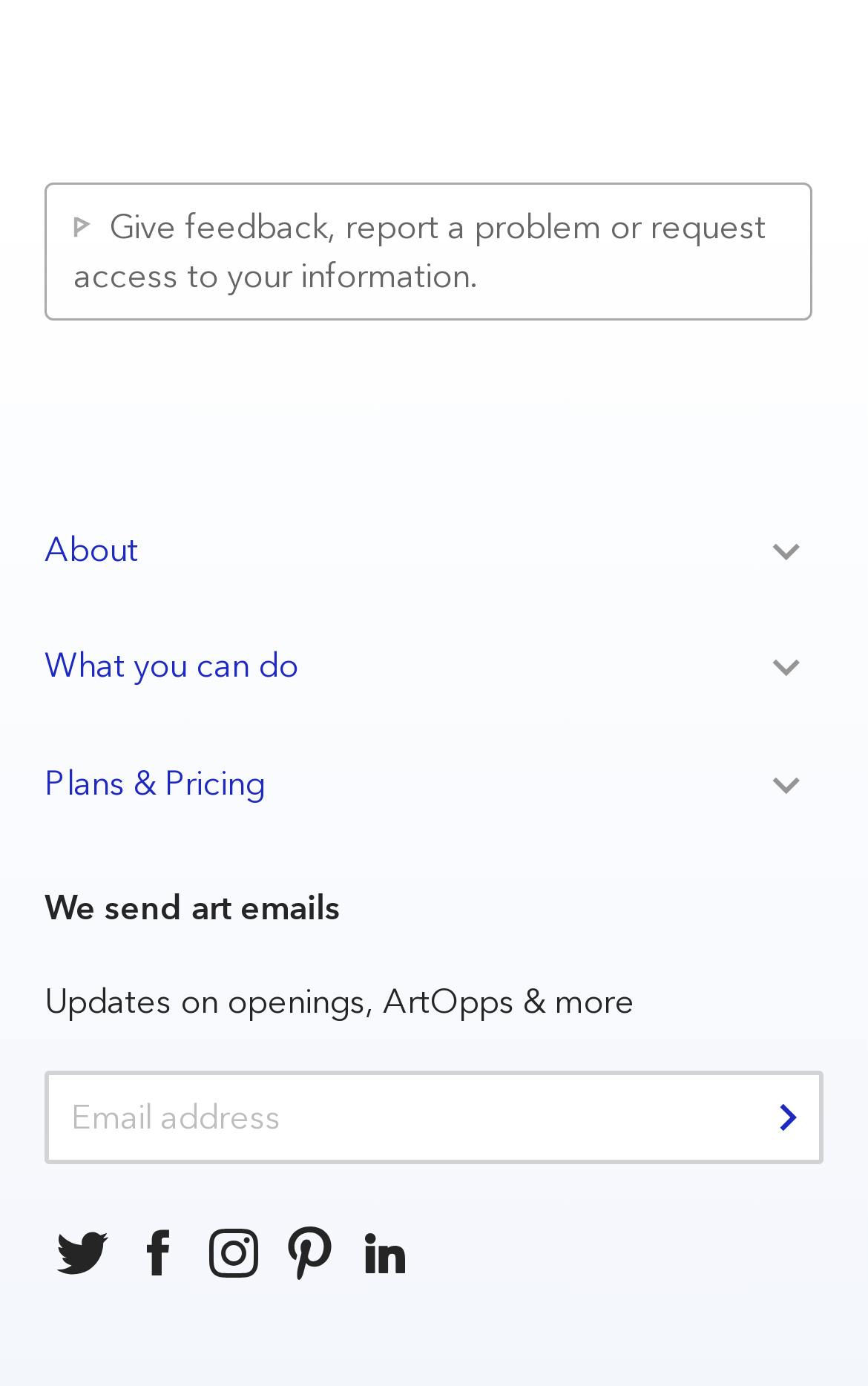Give a one-word or short phrase answer to the question: 
What type of content is sent via email?

Art emails